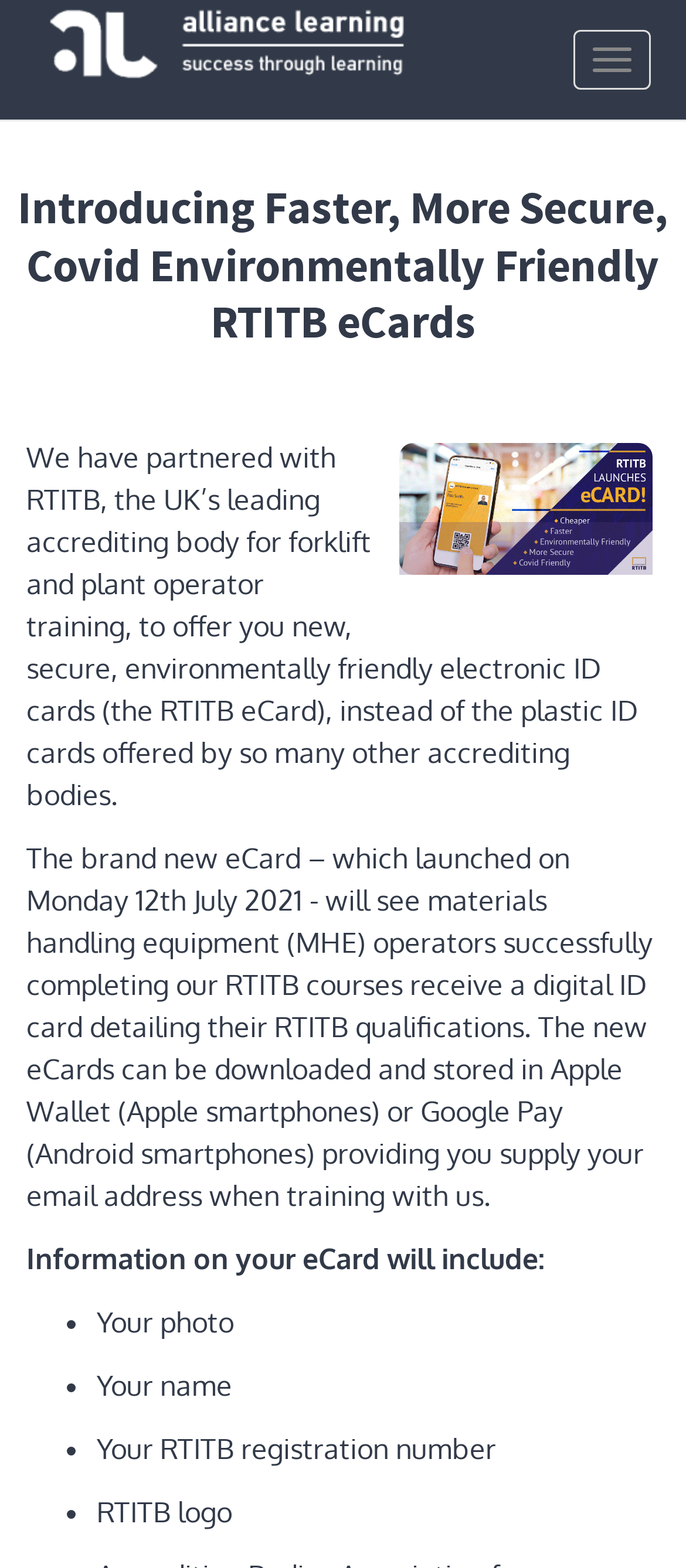Please use the details from the image to answer the following question comprehensively:
What is the purpose of the RTITB eCard?

The RTITB eCard is a digital ID card that details the RTITB qualifications of materials handling equipment (MHE) operators who have successfully completed the RTITB courses. This information is provided in the second paragraph of the webpage.